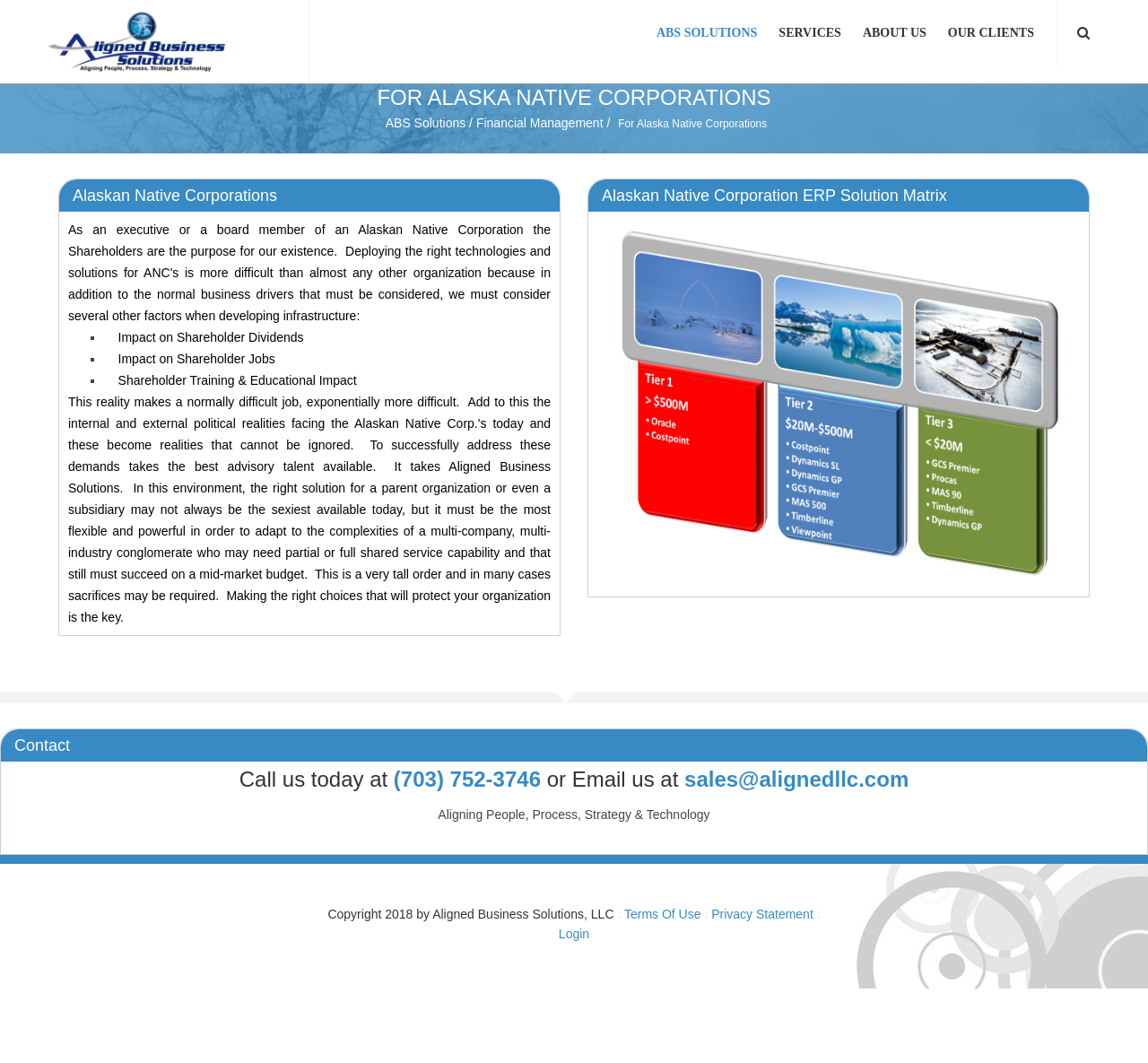Please locate the bounding box coordinates of the element that should be clicked to complete the given instruction: "Learn about ABS Solutions".

[0.564, 0.014, 0.667, 0.048]